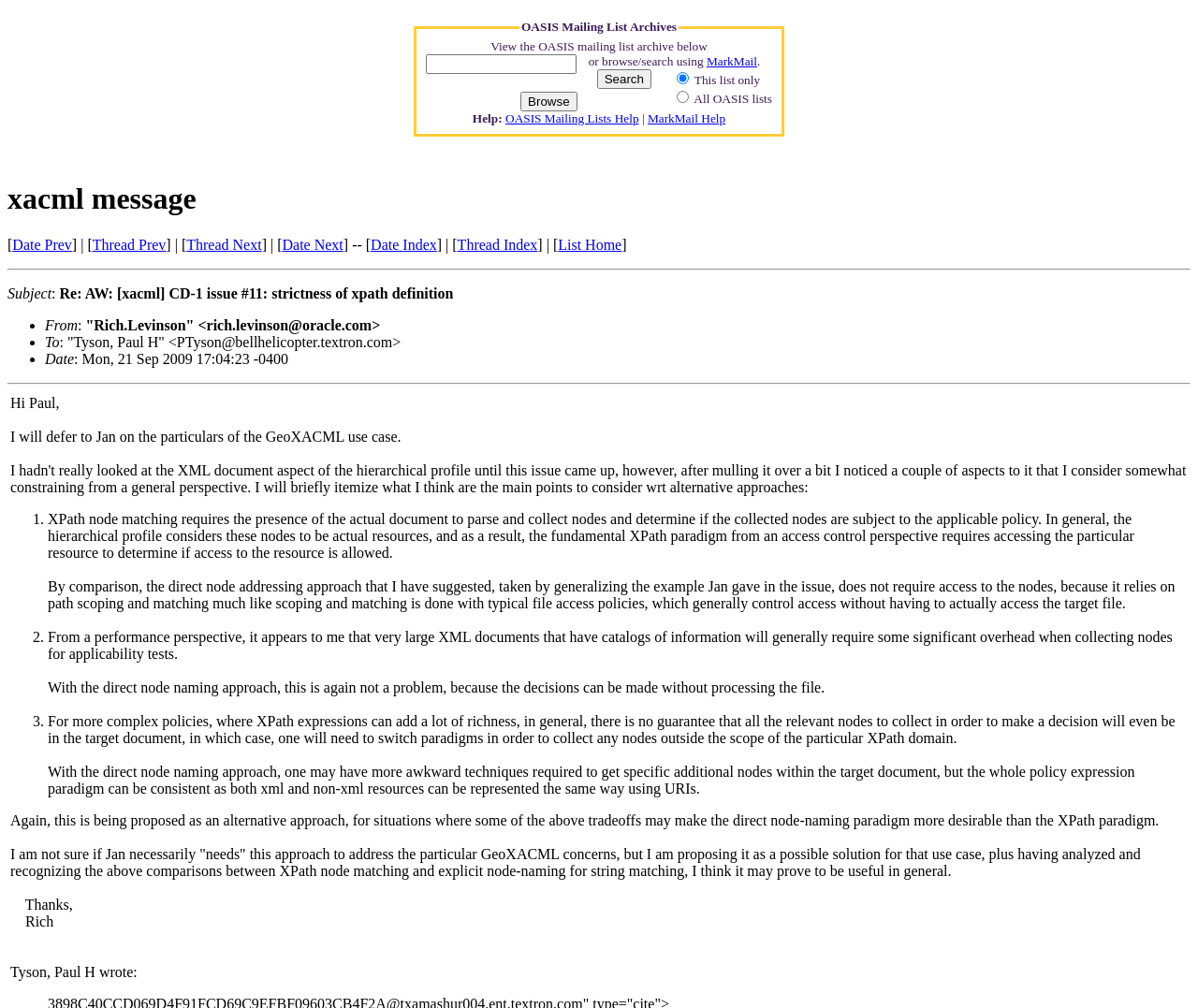What is the date of this email?
Please elaborate on the answer to the question with detailed information.

I found the date of the email by looking at the static text element that says 'Date' and then finding the corresponding static text element that contains the date of the email.